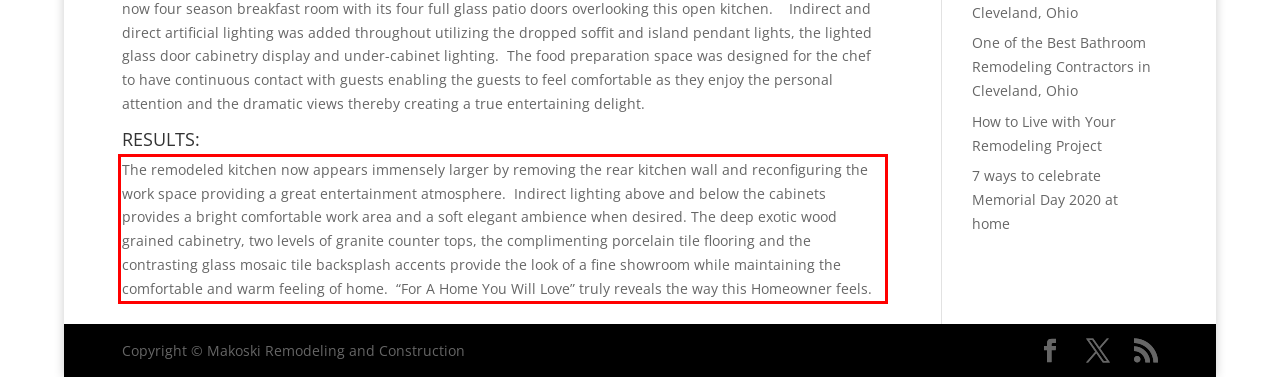Look at the webpage screenshot and recognize the text inside the red bounding box.

The remodeled kitchen now appears immensely larger by removing the rear kitchen wall and reconfiguring the work space providing a great entertainment atmosphere. Indirect lighting above and below the cabinets provides a bright comfortable work area and a soft elegant ambience when desired. The deep exotic wood grained cabinetry, two levels of granite counter tops, the complimenting porcelain tile flooring and the contrasting glass mosaic tile backsplash accents provide the look of a fine showroom while maintaining the comfortable and warm feeling of home. “For A Home You Will Love” truly reveals the way this Homeowner feels.